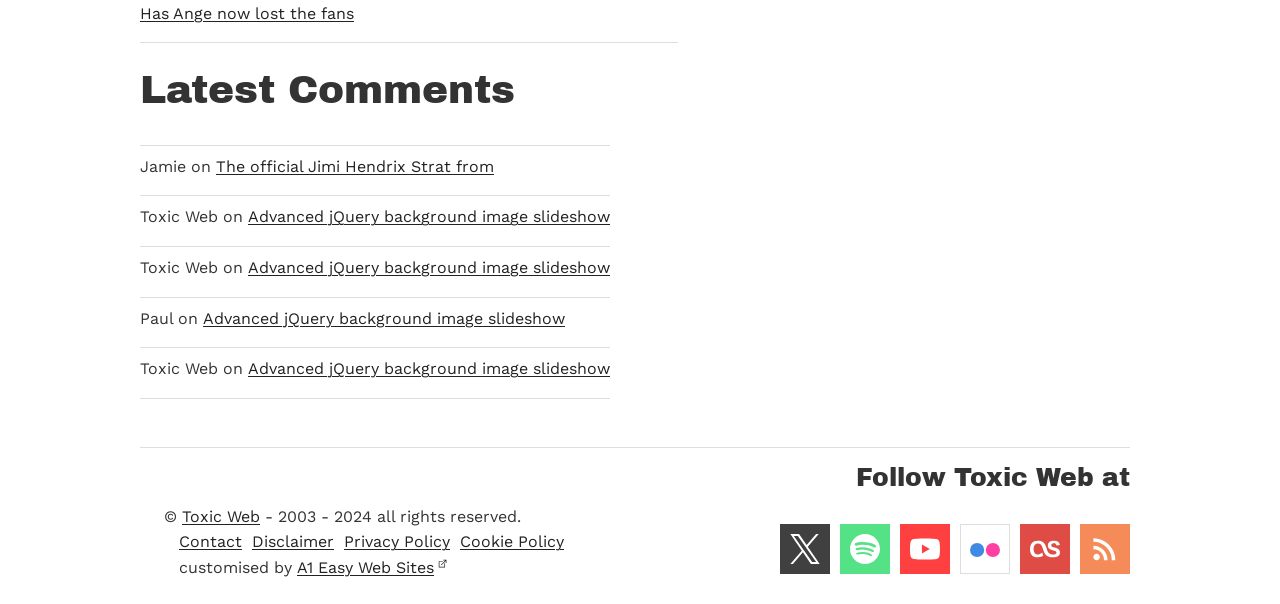Answer with a single word or phrase: 
What is the topic of the latest comments?

Jimi Hendrix Strat